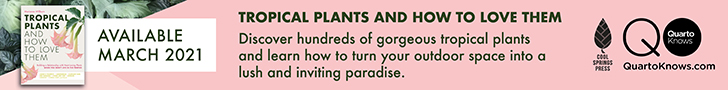Generate an elaborate description of what you see in the image.

The image features a promotional banner for the book "Tropical Plants and How to Love Them," set to be available in March 2021. The design showcases lush tropical foliage, emphasizing the book's focus on enhancing outdoor spaces with beautiful tropical plants. The caption highlights the promise of discovering hundreds of stunning tropical varieties while learning essential care tips to transform any outdoor area into a vibrant and inviting paradise. The logo of Quarto Knows indicates the publisher, further enhancing the banner's informative appeal.